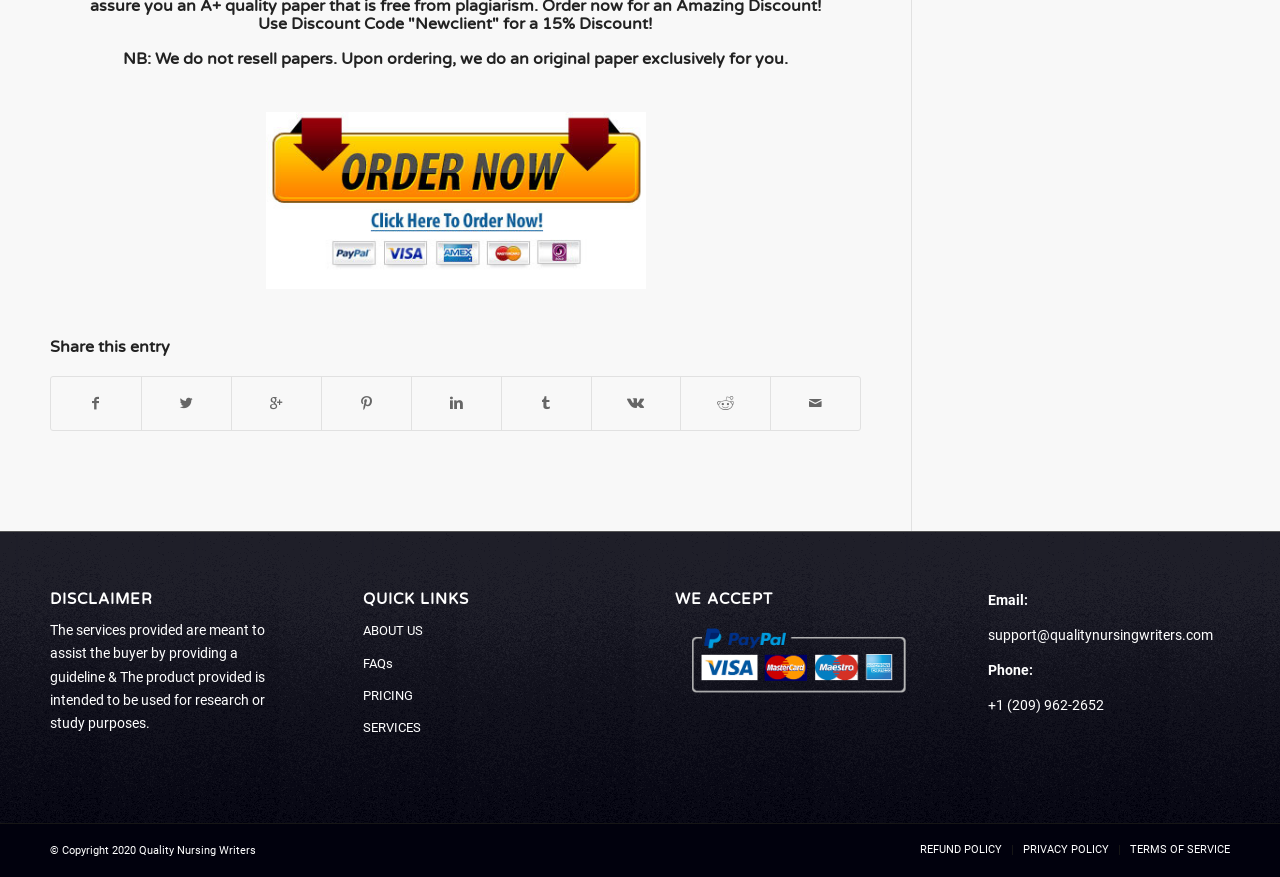Find and specify the bounding box coordinates that correspond to the clickable region for the instruction: "Go to ABOUT US".

[0.283, 0.702, 0.472, 0.738]